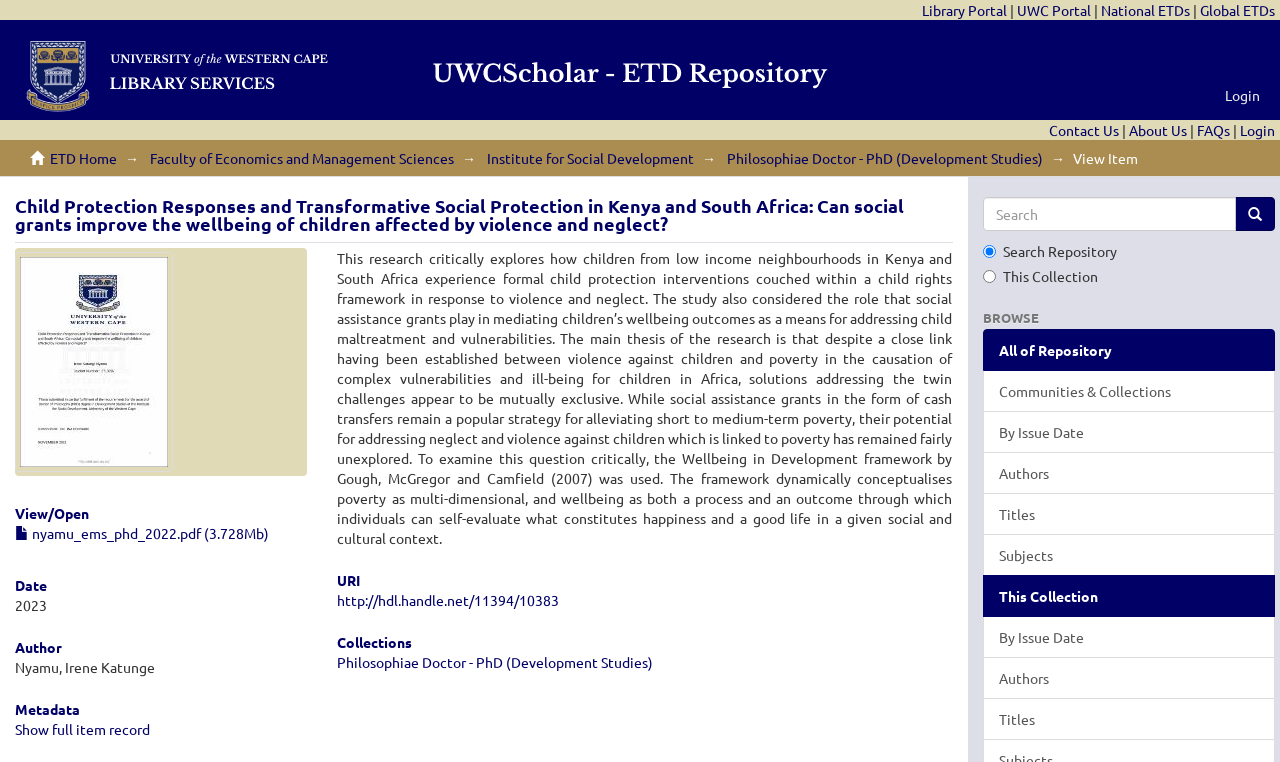Could you highlight the region that needs to be clicked to execute the instruction: "Browse communities and collections"?

[0.768, 0.486, 0.996, 0.541]